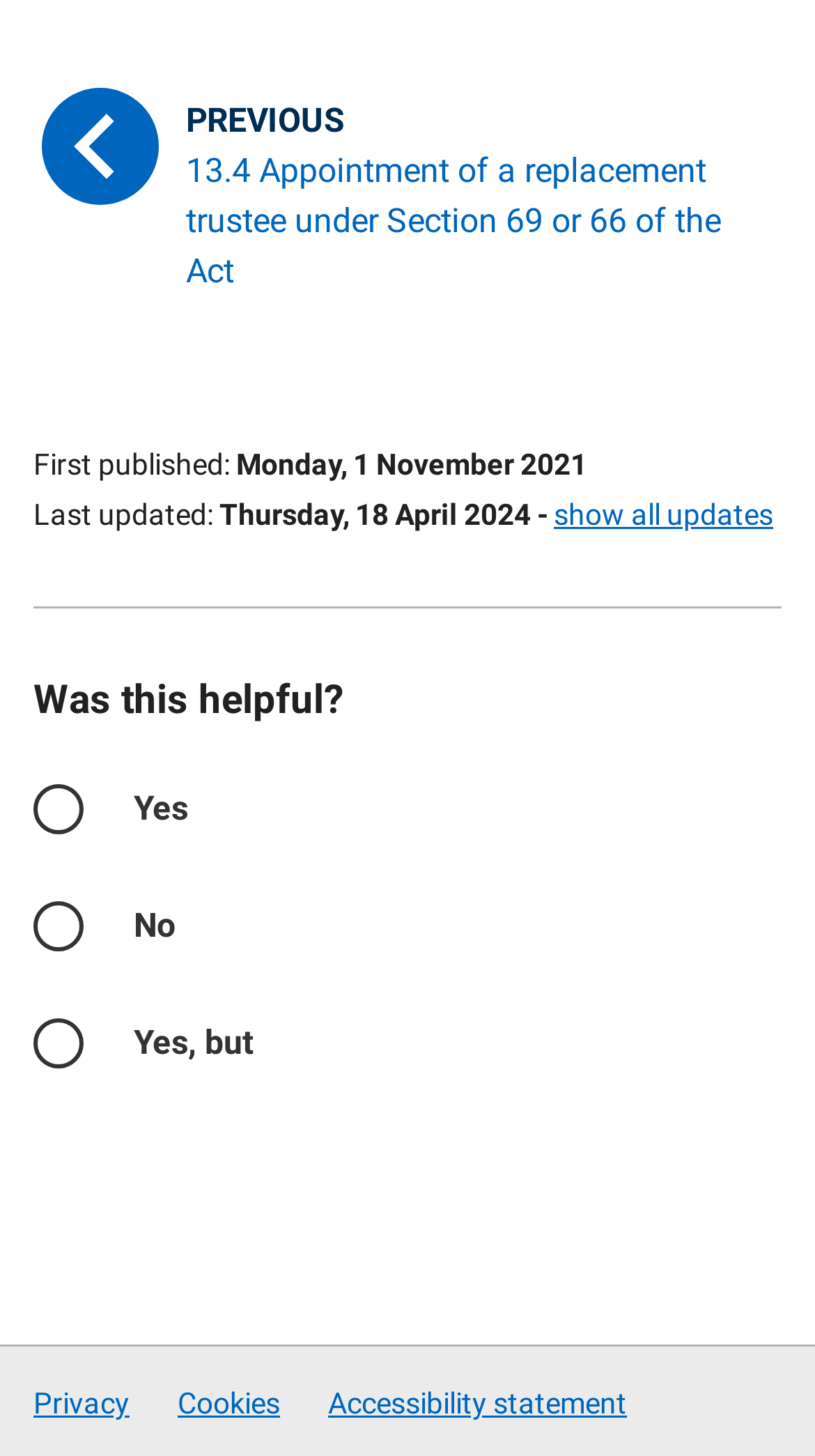Respond with a single word or phrase to the following question:
What is the last updated date of this content?

Thursday, 18 April 2024